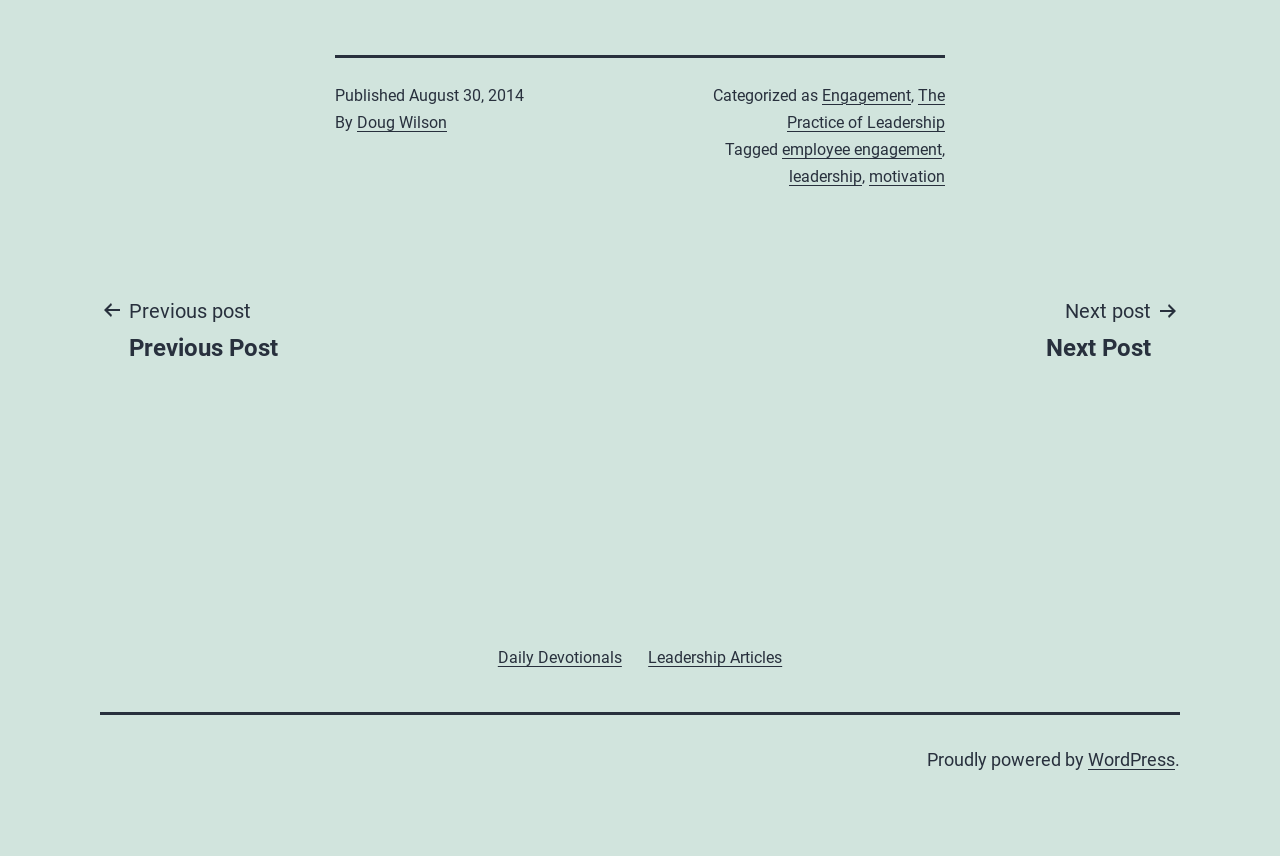Find the bounding box coordinates of the element to click in order to complete the given instruction: "View previous post."

[0.078, 0.343, 0.24, 0.425]